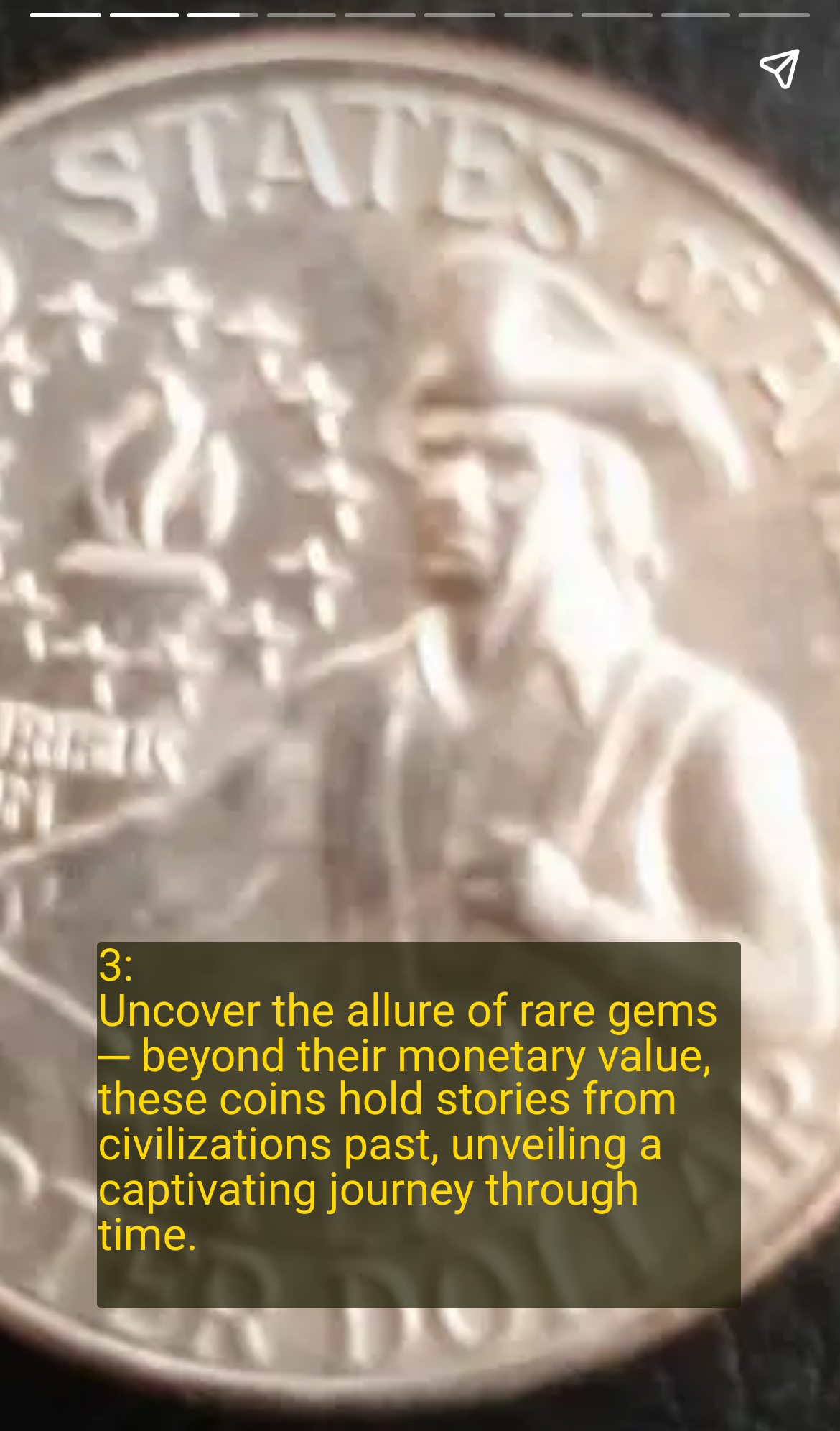How can the user navigate through the content?
Refer to the image and provide a concise answer in one word or phrase.

Previous/Next page